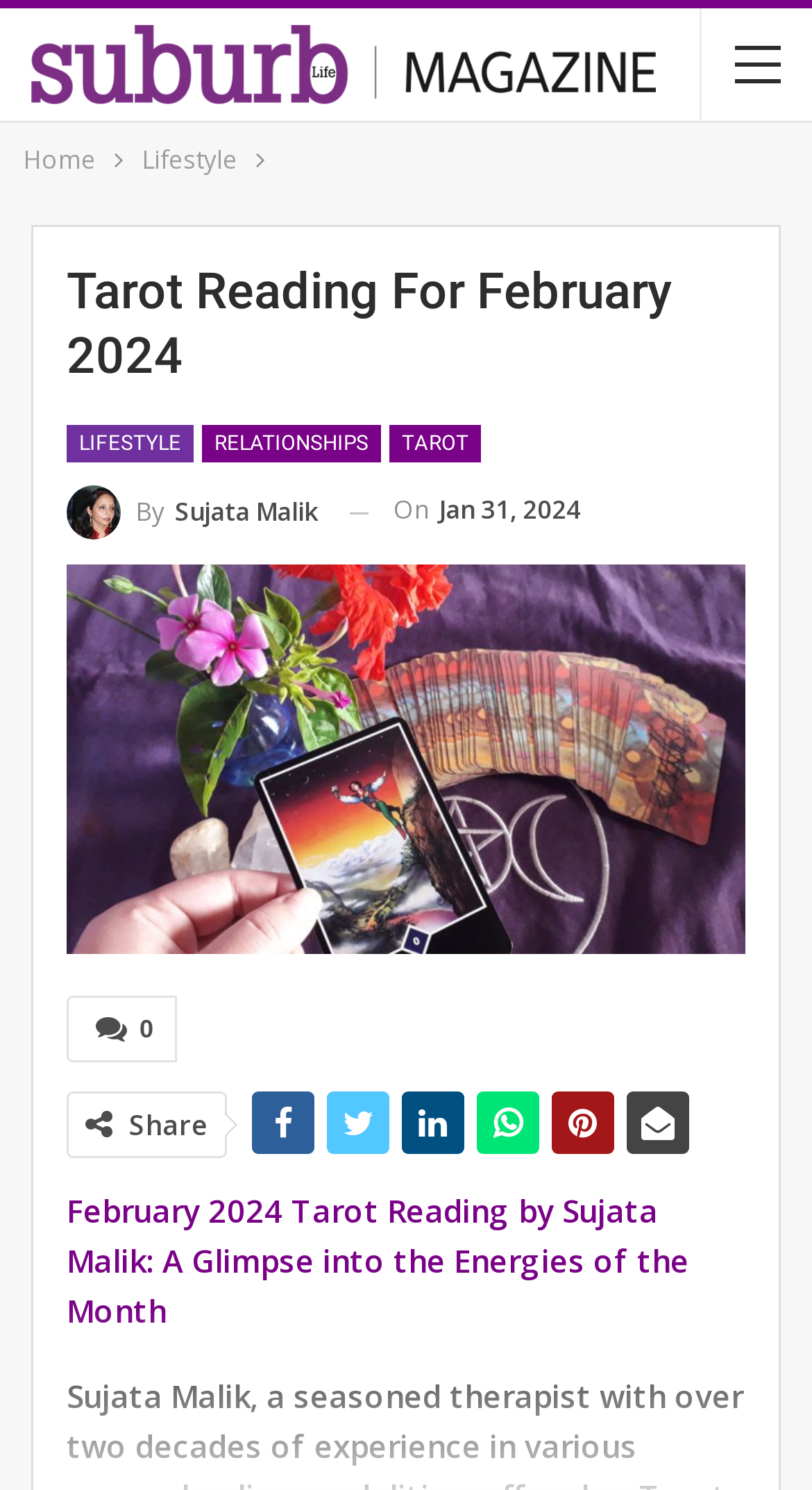Please specify the bounding box coordinates of the region to click in order to perform the following instruction: "visit Tesla page".

None